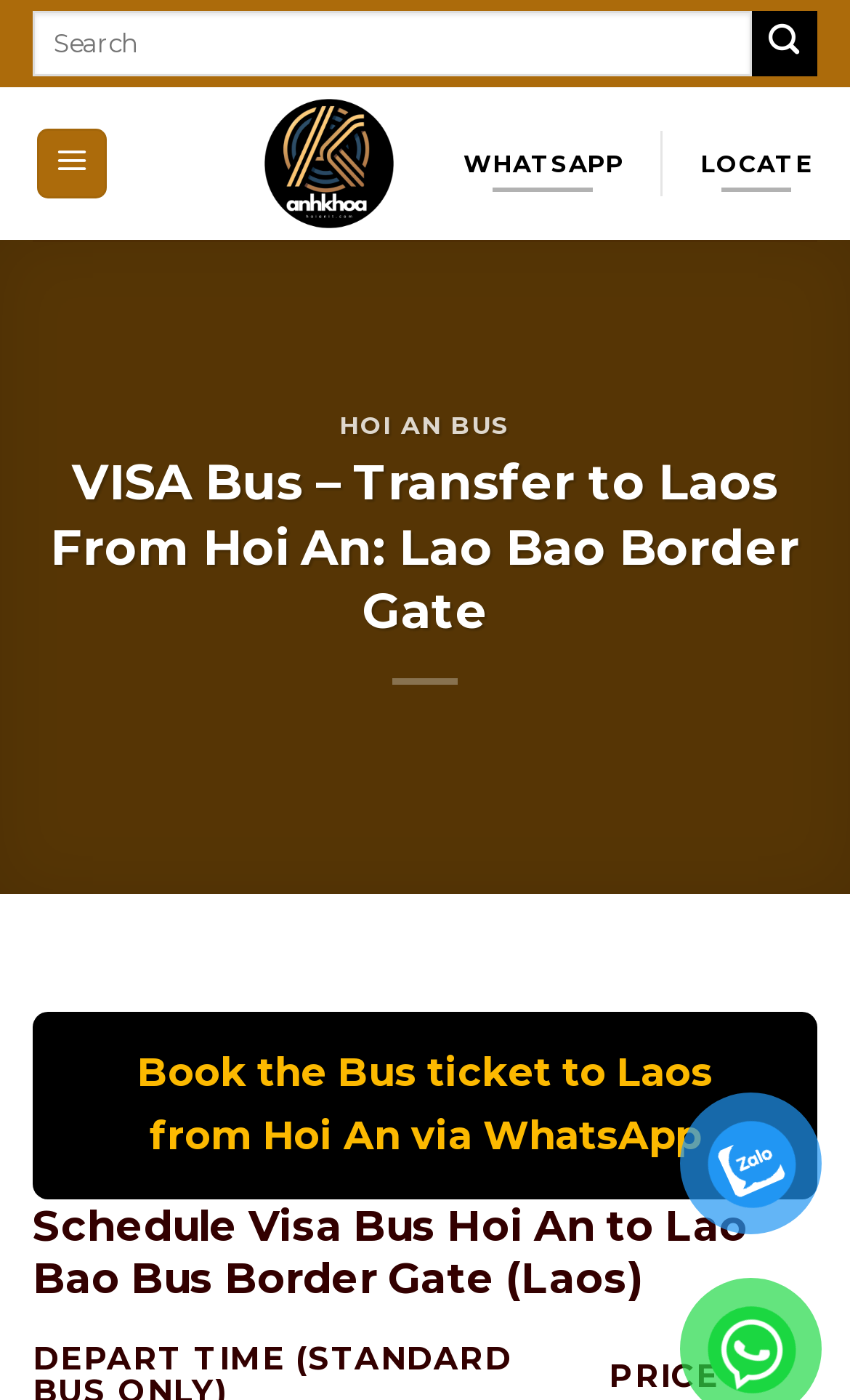Use a single word or phrase to answer the question: 
What is the destination of the bus transfer?

Lao Bao Border Gate